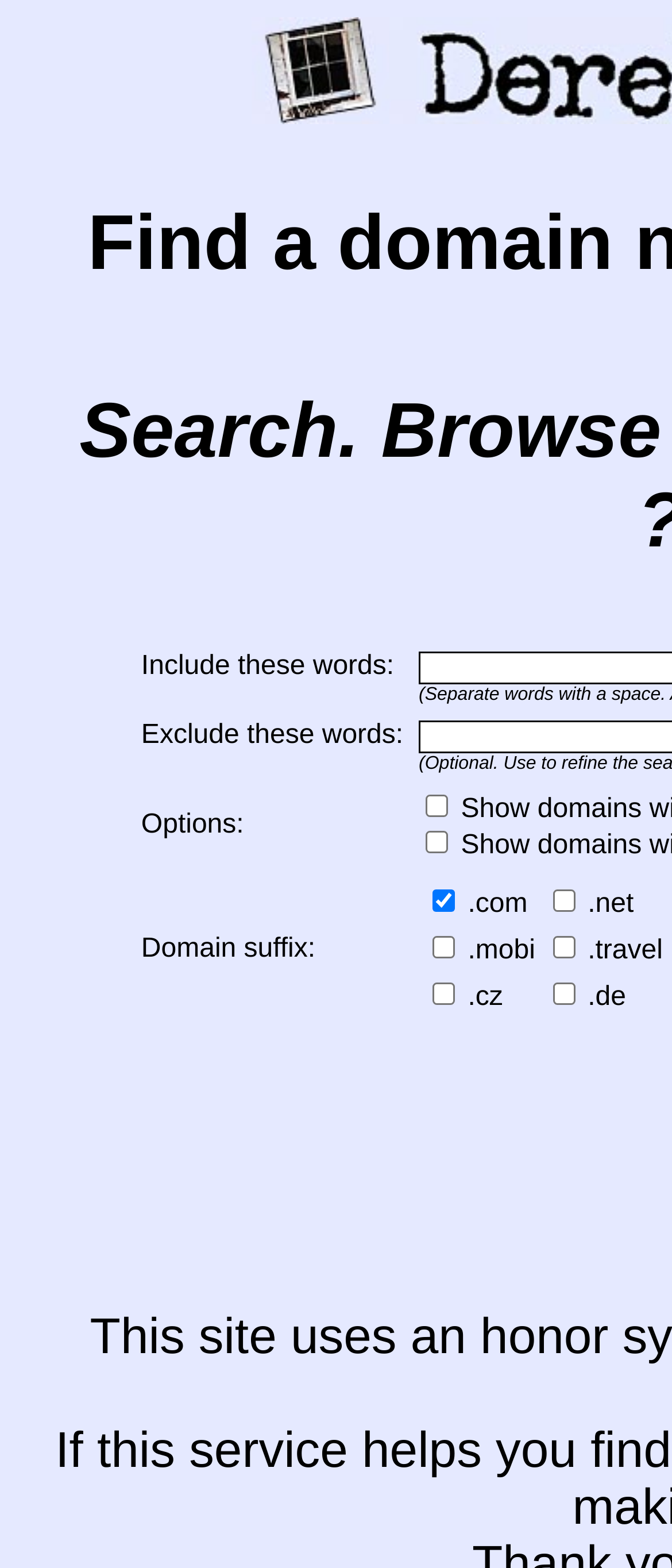Given the description of the UI element: "parent_node: .de name="de"", predict the bounding box coordinates in the form of [left, top, right, bottom], with each value being a float between 0 and 1.

[0.822, 0.627, 0.855, 0.641]